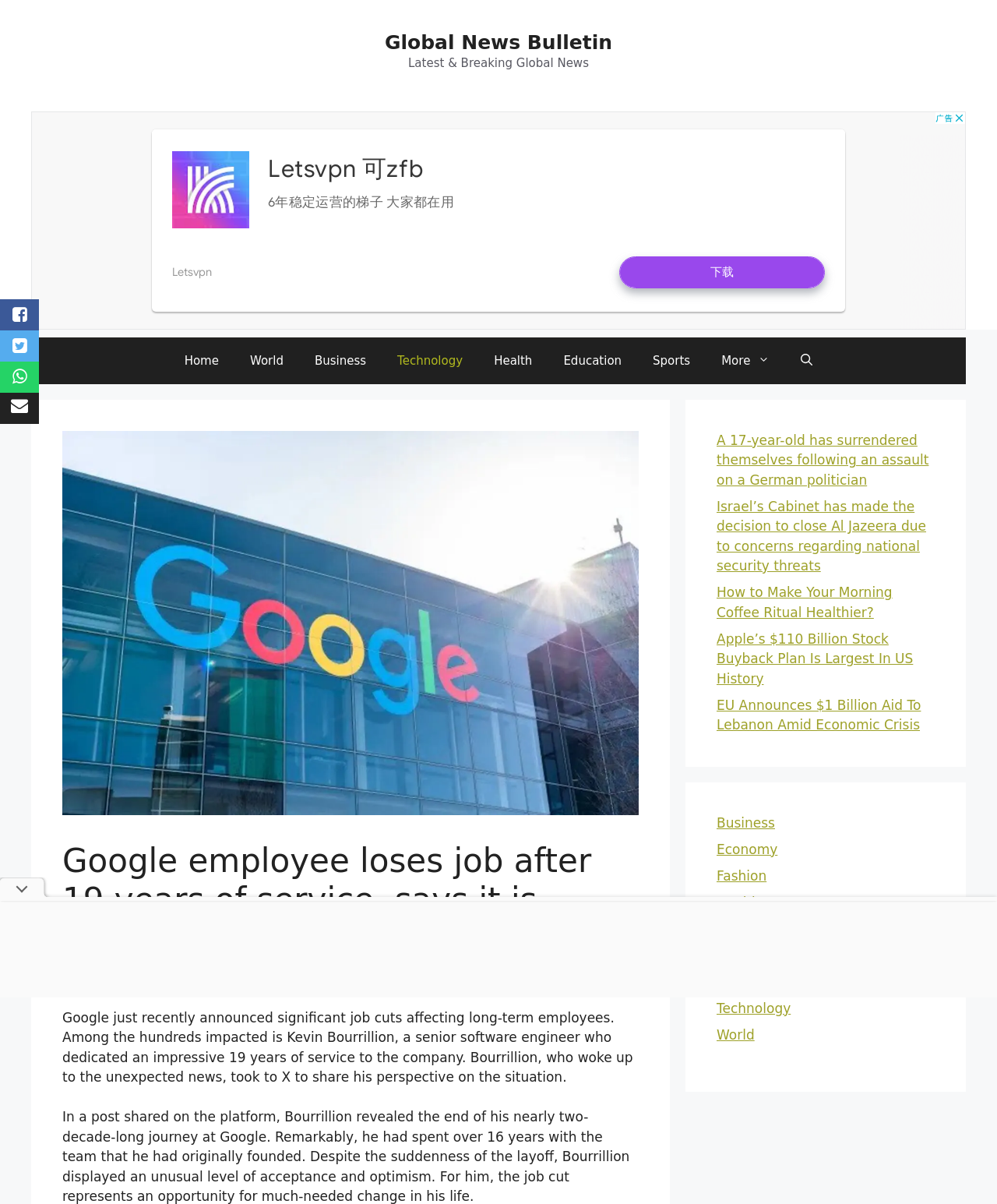Identify and provide the text of the main header on the webpage.

Google employee loses job after 19 years of service, says it is fine…